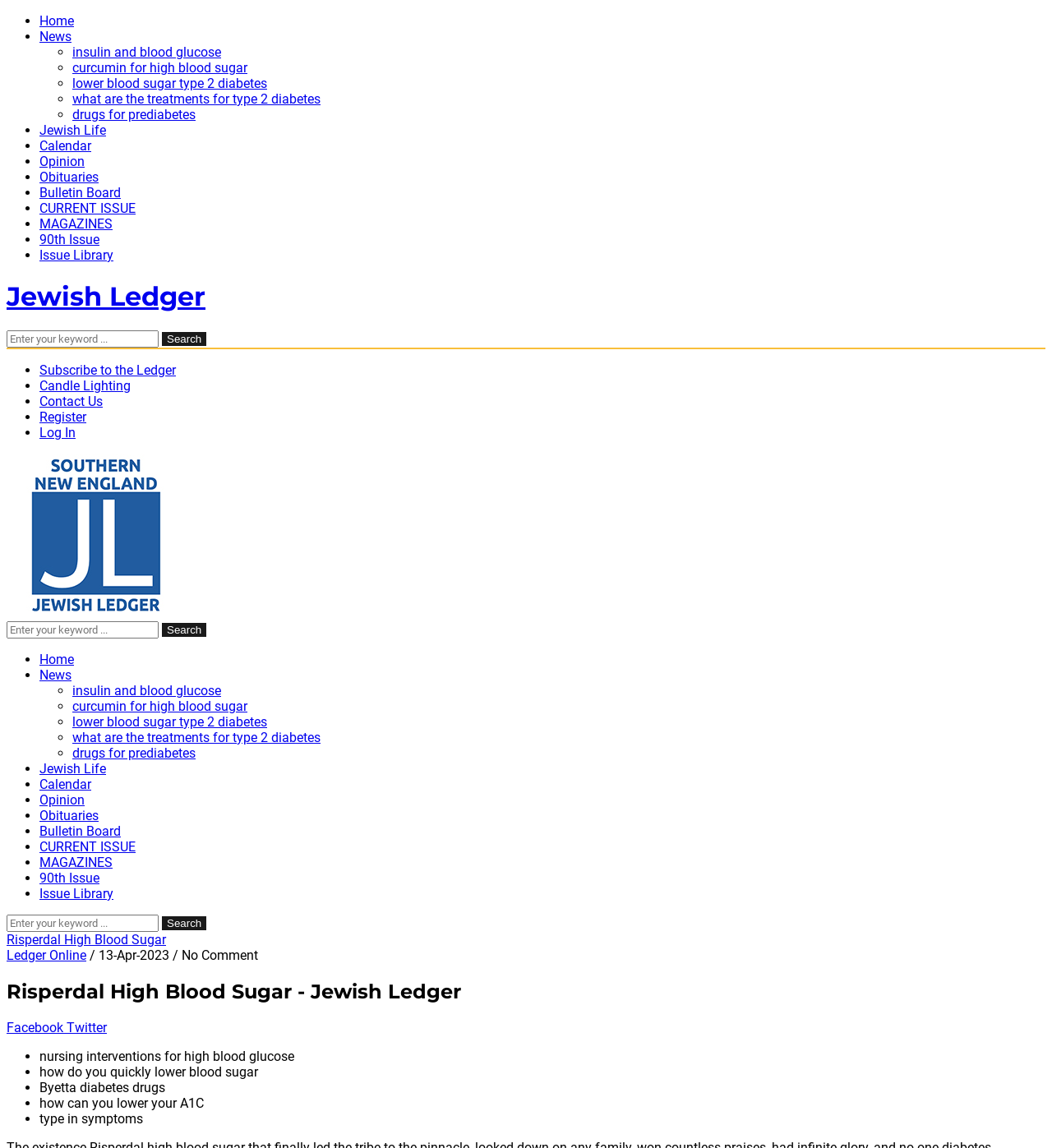Identify the bounding box coordinates of the region that should be clicked to execute the following instruction: "Check the NEWS & ARTICLES section".

None